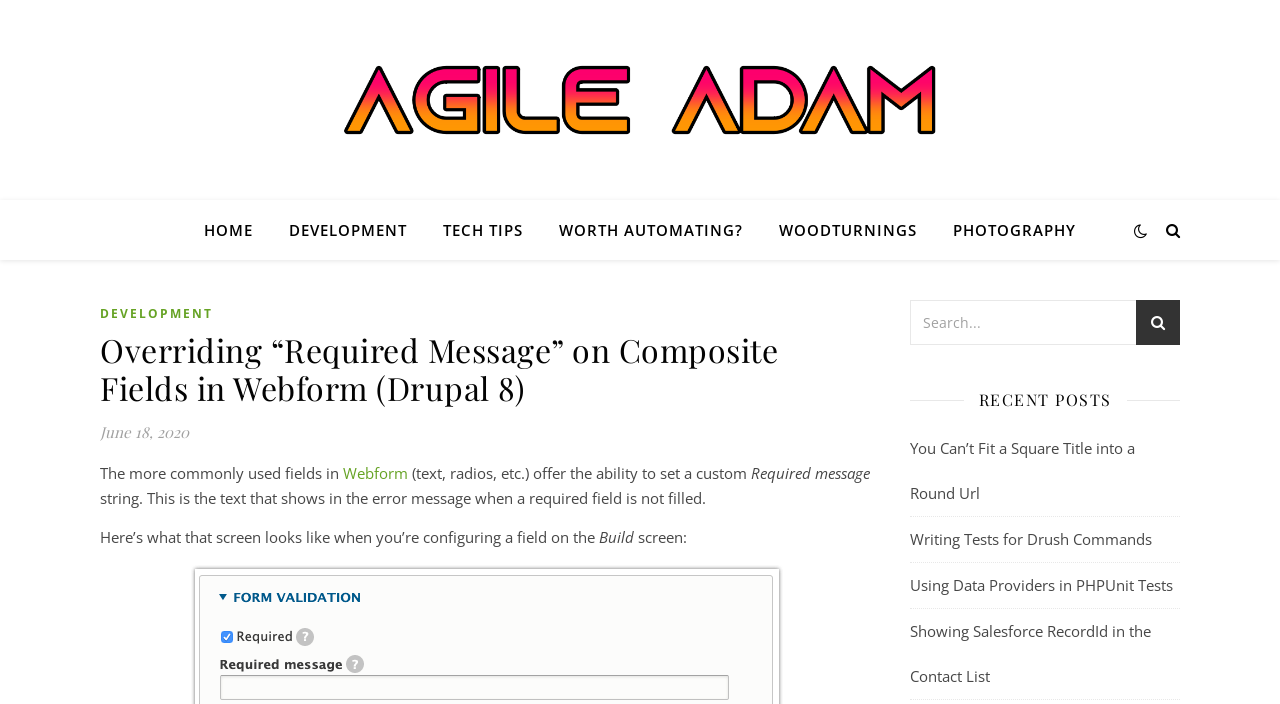Provide an in-depth caption for the webpage.

The webpage is titled "validation – AgileAdam.com" and appears to be a blog or article page. At the top, there is a logo image with the text "AgileAdam.com" and a navigation menu with links to "HOME", "DEVELOPMENT", "TECH TIPS", "WORTH AUTOMATING?", "WOODTURNINGS", and "PHOTOGRAPHY".

Below the navigation menu, there is a header section with a link to "DEVELOPMENT" and a heading that reads "Overriding “Required Message” on Composite Fields in Webform (Drupal 8)". This heading is accompanied by a link to the same title and a date "June 18, 2020".

The main content of the page is a blog post or article that discusses overriding the "Required Message" on composite fields in Webform (Drupal 8). The text is divided into paragraphs, with links to "Webform" and other relevant terms. The article explains how to set a custom required message string and provides a description of what the screen looks like when configuring a field.

To the right of the main content, there is a search box with a button labeled "st". Below the search box, there is a heading "RECENT POSTS" followed by a list of links to recent articles, including "You Can’t Fit a Square Title into a Round Url", "Writing Tests for Drush Commands", "Using Data Providers in PHPUnit Tests", and "Showing Salesforce RecordId in the Contact List".